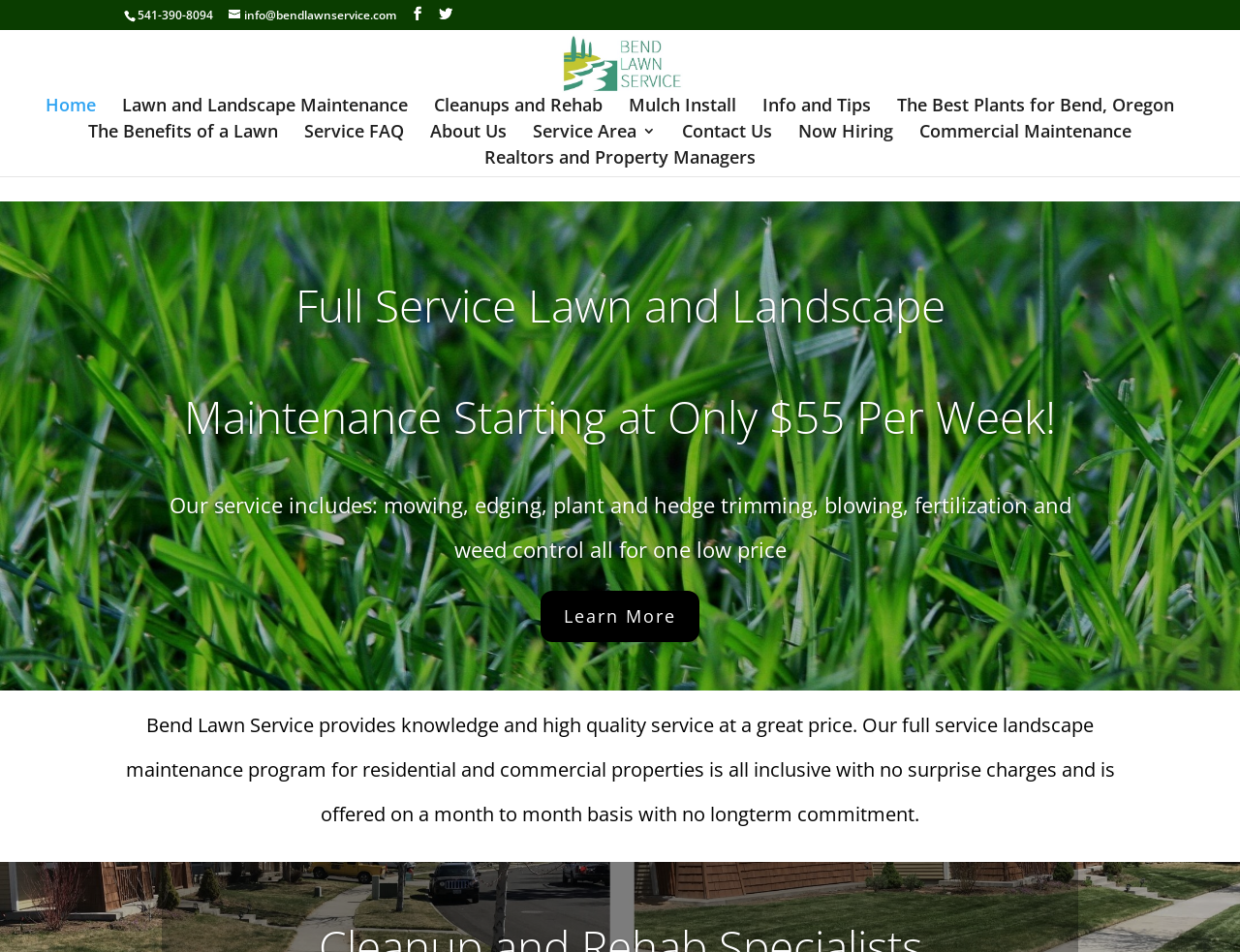Please determine the bounding box coordinates of the element's region to click for the following instruction: "Learn more about full service lawn and landscape maintenance".

[0.436, 0.62, 0.564, 0.674]